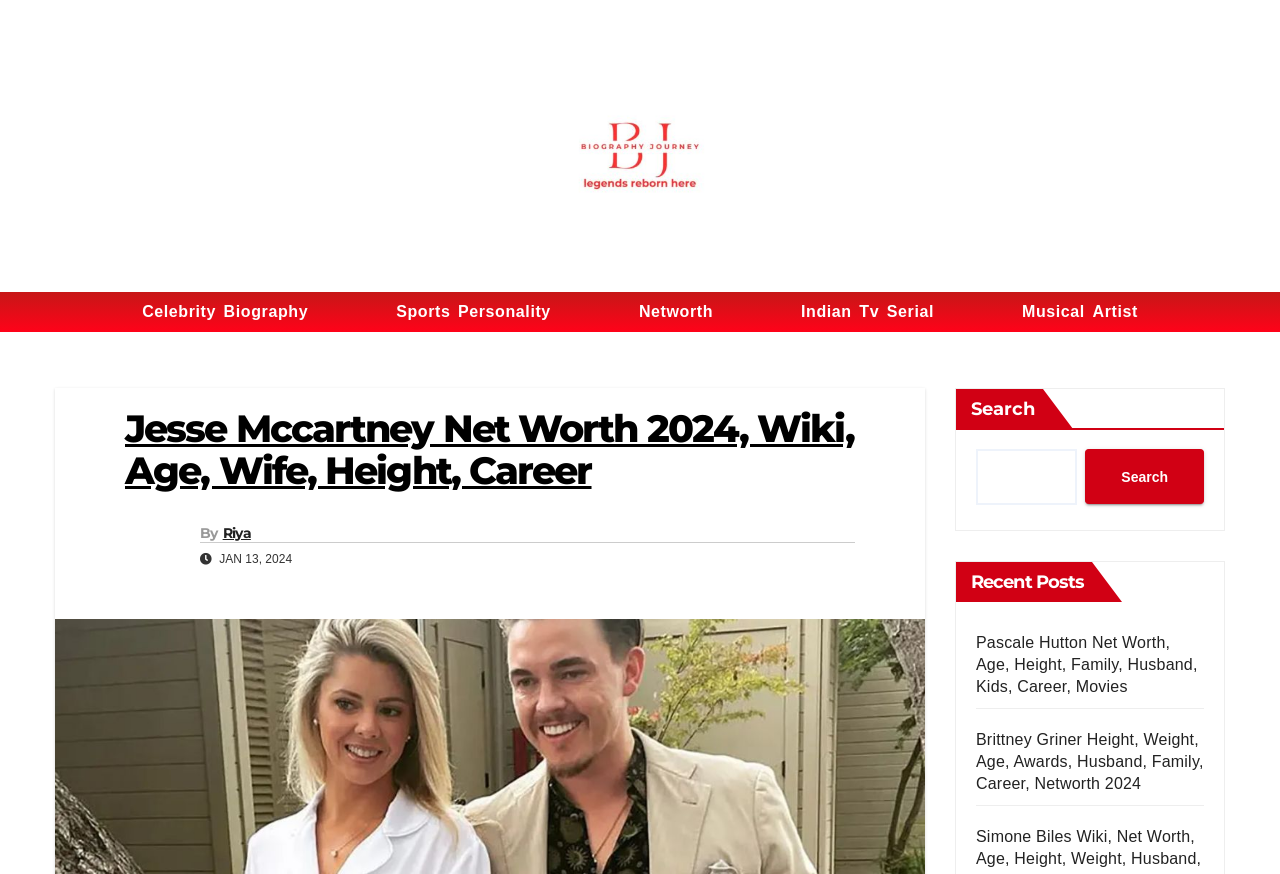Please determine the bounding box coordinates of the section I need to click to accomplish this instruction: "View Riya's profile".

[0.174, 0.545, 0.196, 0.565]